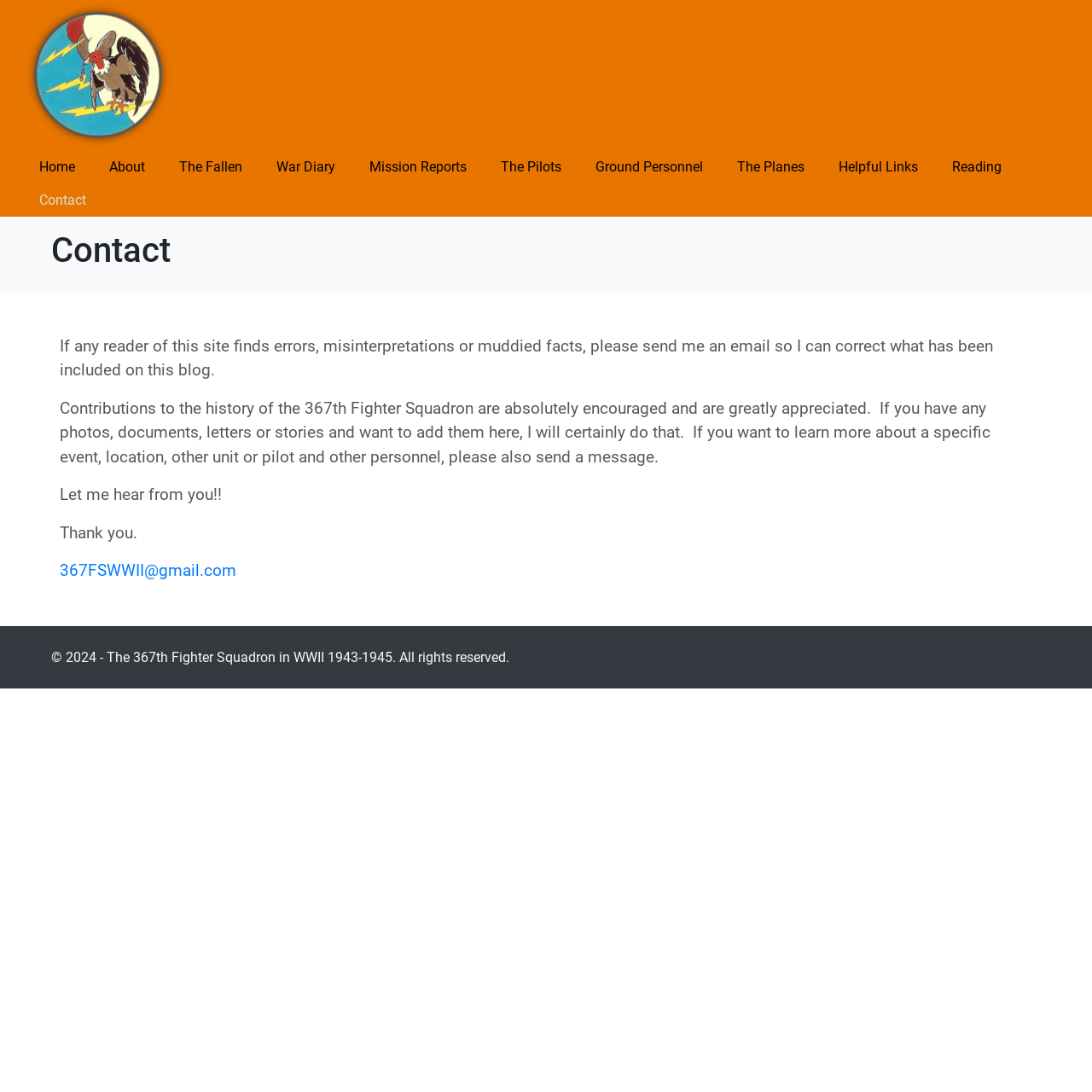Determine the bounding box coordinates of the UI element described by: "About".

[0.084, 0.137, 0.148, 0.168]